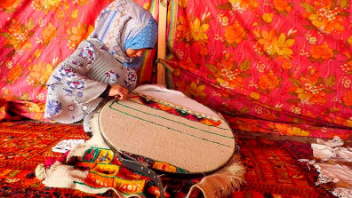Give a comprehensive caption that covers the entire image content.

In a vibrant setting adorned with colorful floral patterns, a young girl from the Qudher community is skillfully learning the traditional art of embroidery. With her head covered and dressed in a patterned garment, she focuses intently on her work, which involves stitching intricate designs onto a circular weaving frame. Surrounding her are various textiles and tools, illustrating the rich cultural heritage of the Marsh Arab community in Iraq. This snapshot captures not only the craftsmanship of the young artisan but also highlights the enduring folk traditions that are preserved against all odds in the Mesopotamian Marshes.